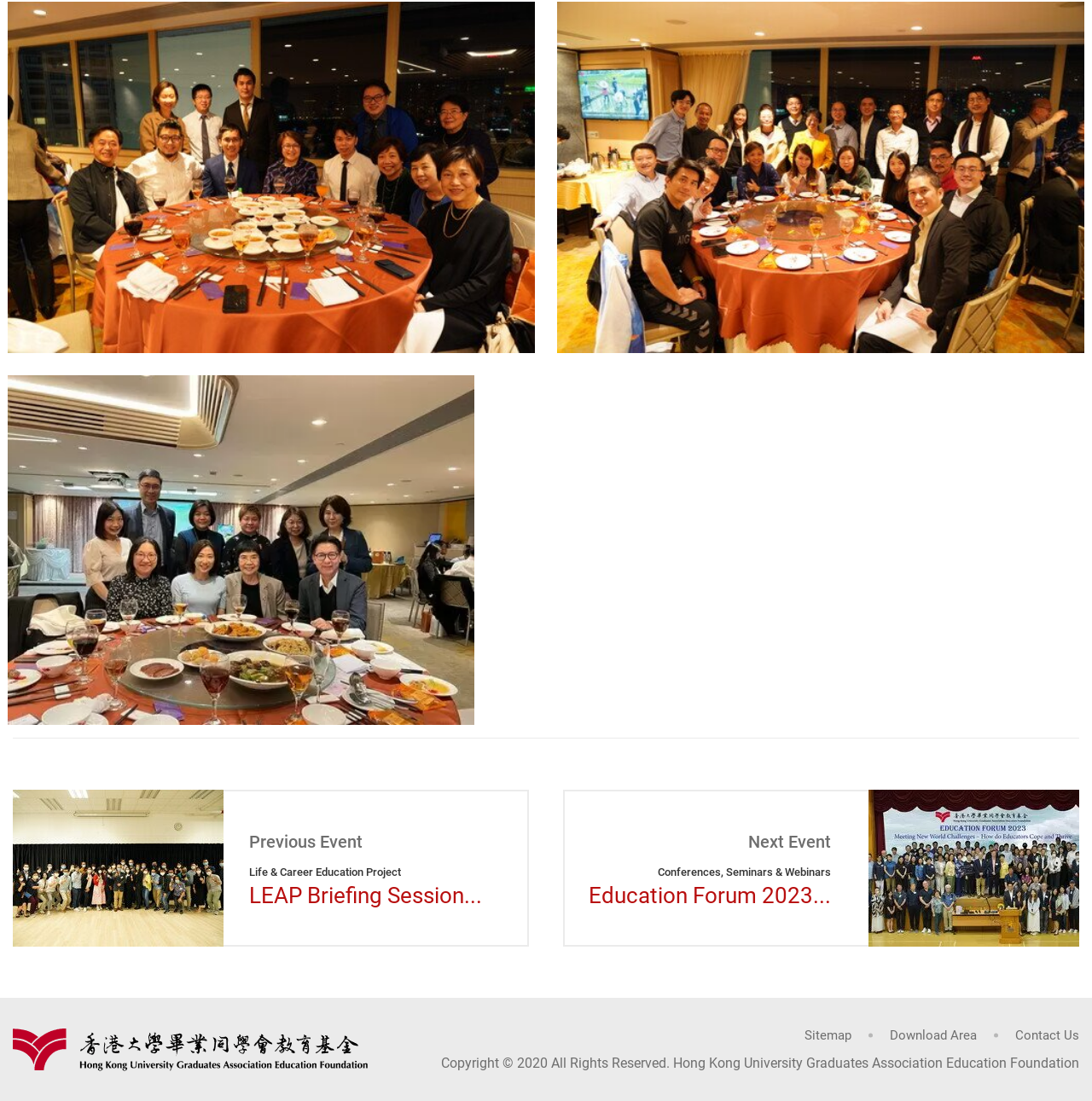Provide a short, one-word or phrase answer to the question below:
How many images are on the page?

5